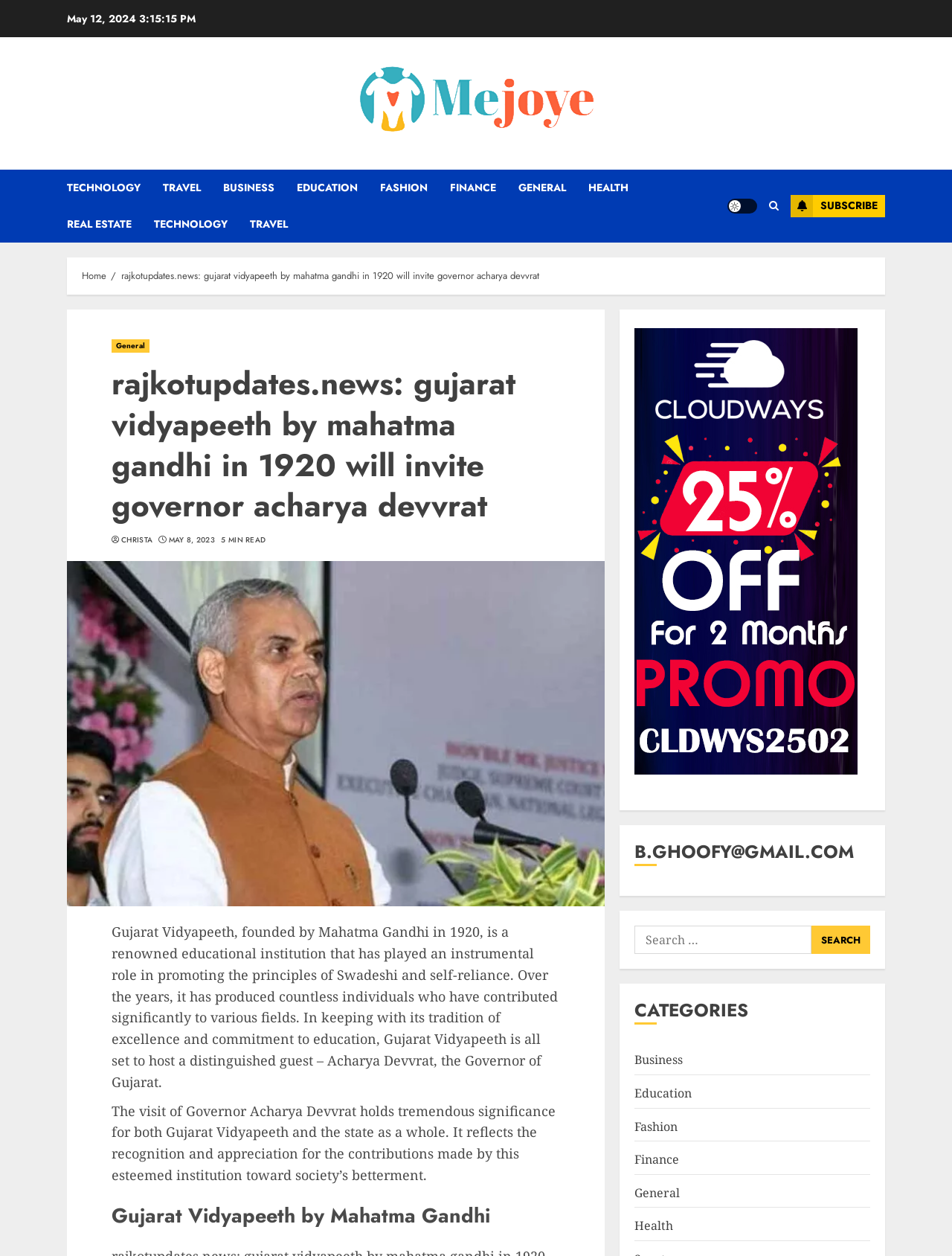Provide the bounding box coordinates of the HTML element described as: "parent_node: Search for: value="Search"". The bounding box coordinates should be four float numbers between 0 and 1, i.e., [left, top, right, bottom].

[0.852, 0.737, 0.914, 0.76]